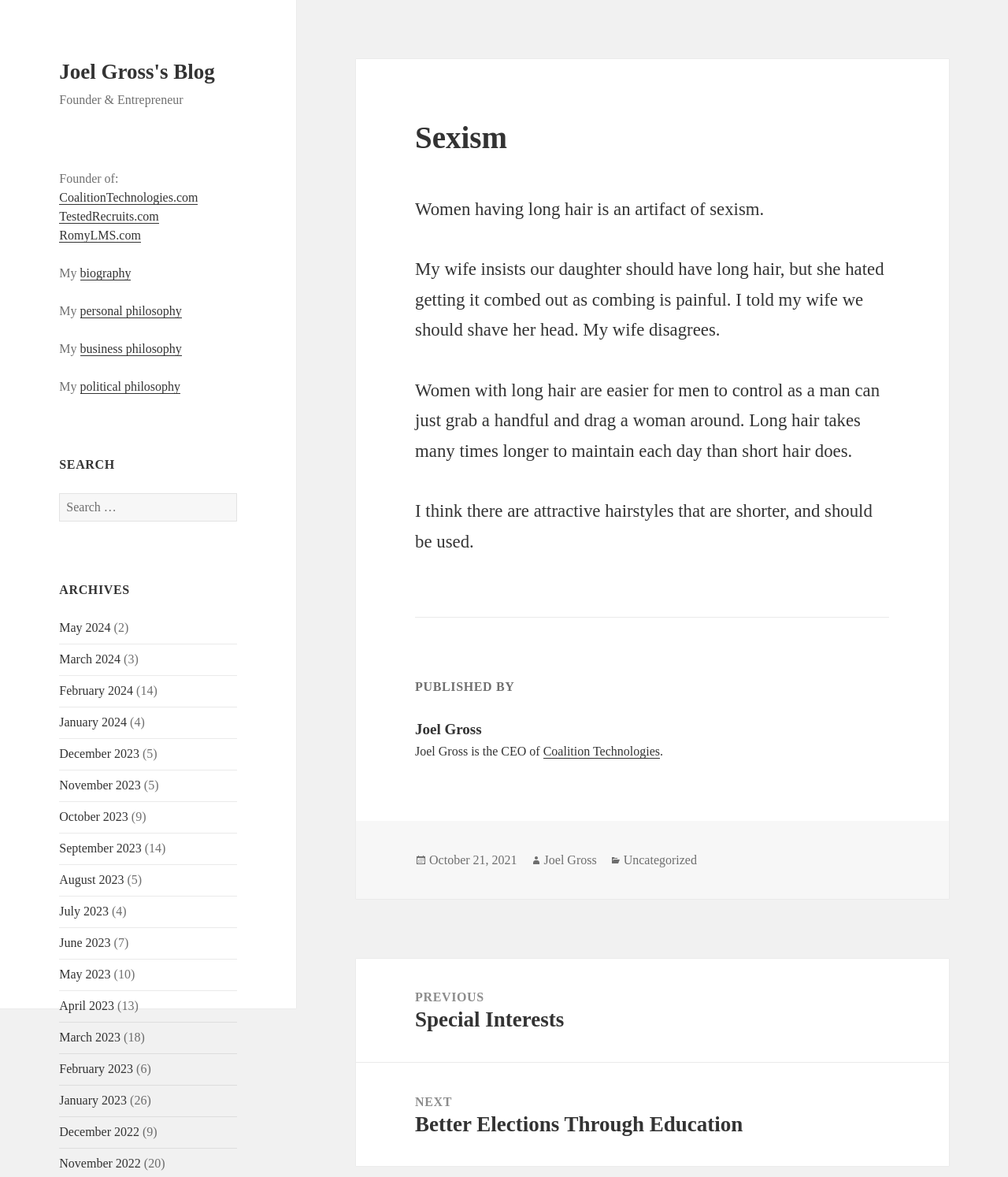Please identify the bounding box coordinates of the region to click in order to complete the given instruction: "View archives for May 2024". The coordinates should be four float numbers between 0 and 1, i.e., [left, top, right, bottom].

[0.059, 0.528, 0.11, 0.539]